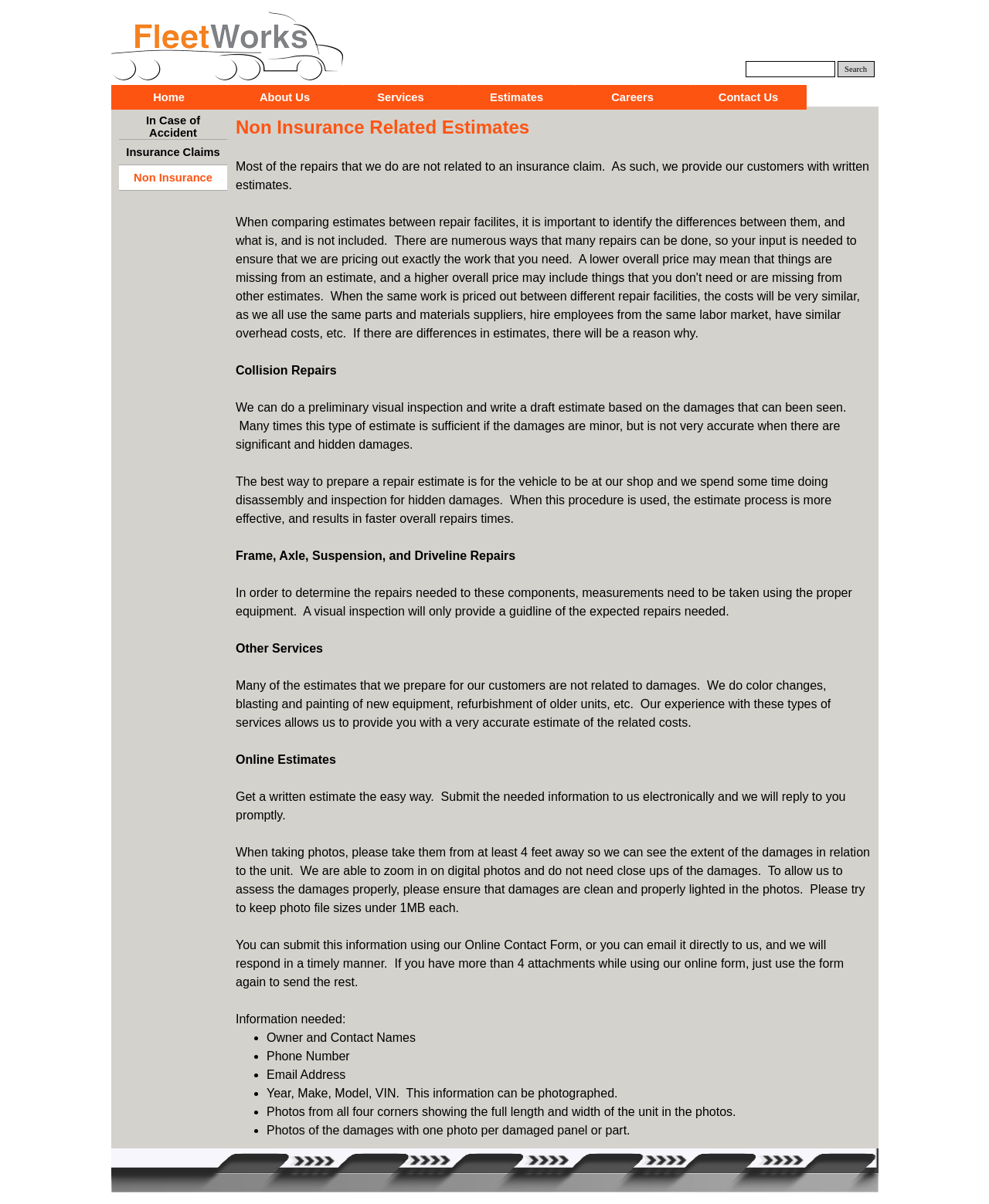Find the bounding box coordinates of the area to click in order to follow the instruction: "Search".

[0.846, 0.051, 0.884, 0.064]